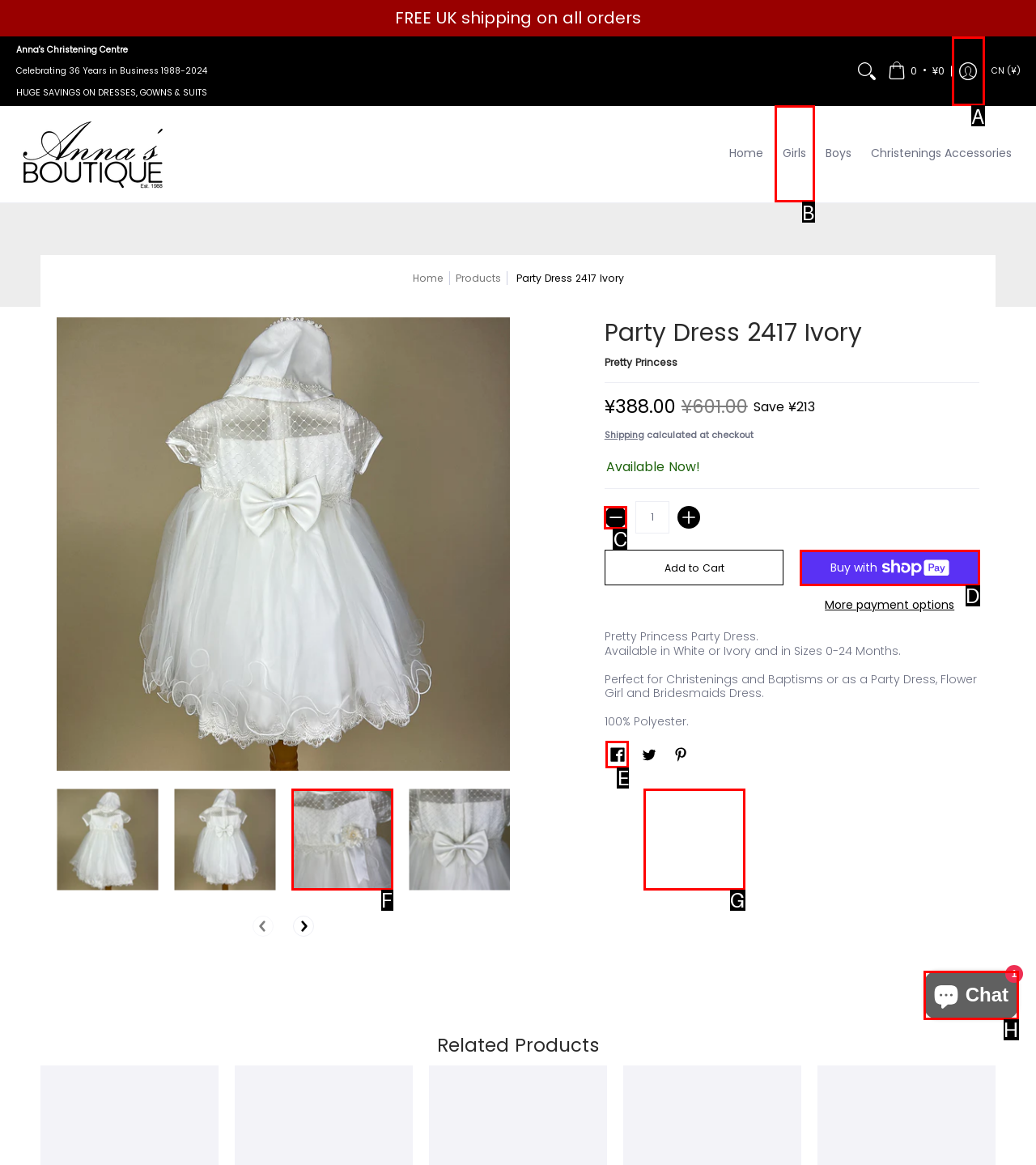From the given options, find the HTML element that fits the description: parent_node: Quantity aria-label="Subtract". Reply with the letter of the chosen element.

C